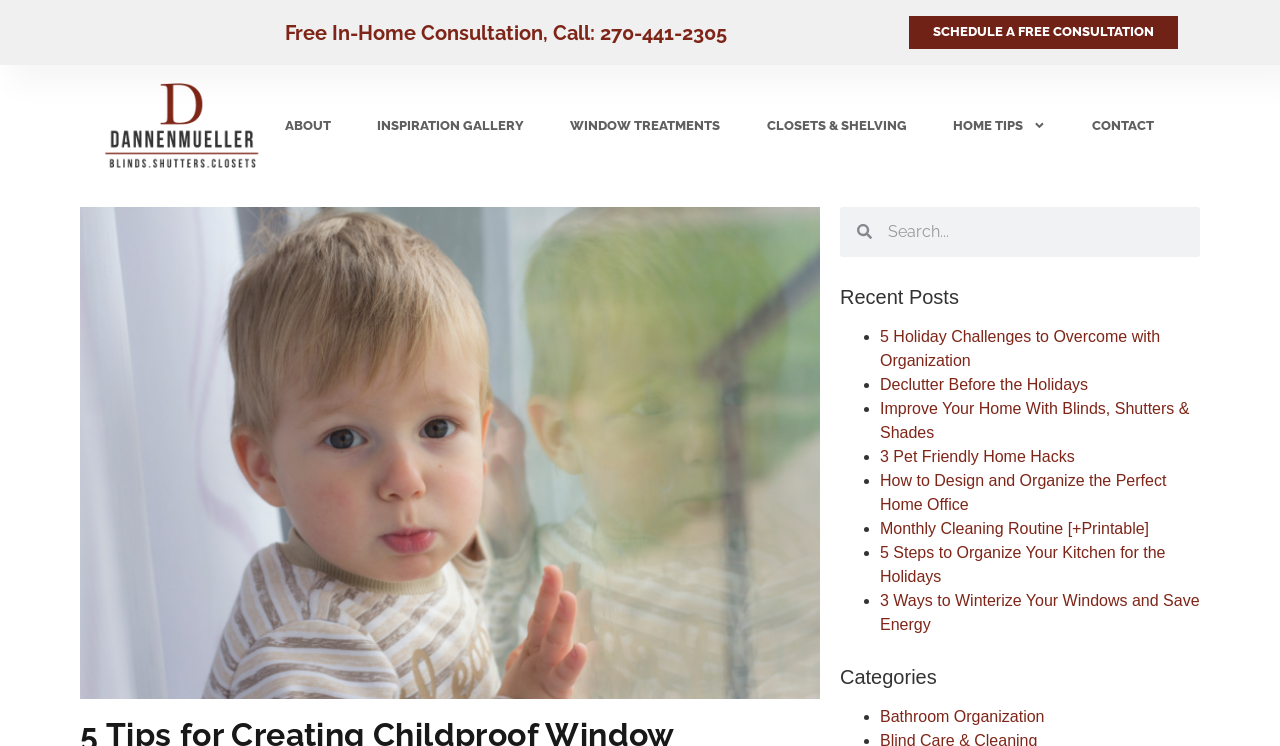Please identify the bounding box coordinates of the element's region that I should click in order to complete the following instruction: "View the inspiration gallery". The bounding box coordinates consist of four float numbers between 0 and 1, i.e., [left, top, right, bottom].

[0.276, 0.148, 0.427, 0.189]